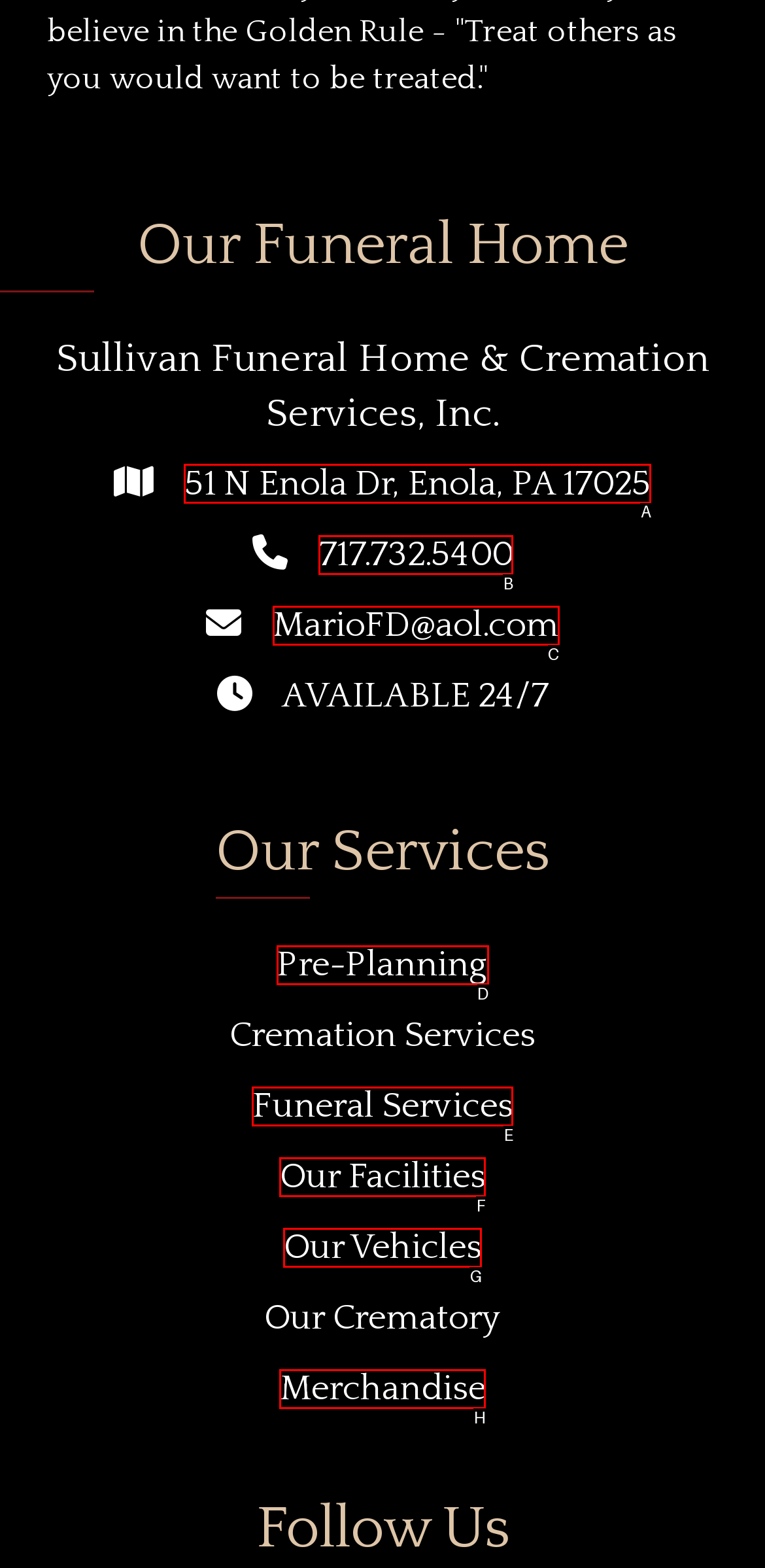Out of the given choices, which letter corresponds to the UI element required to visit our location? Answer with the letter.

A